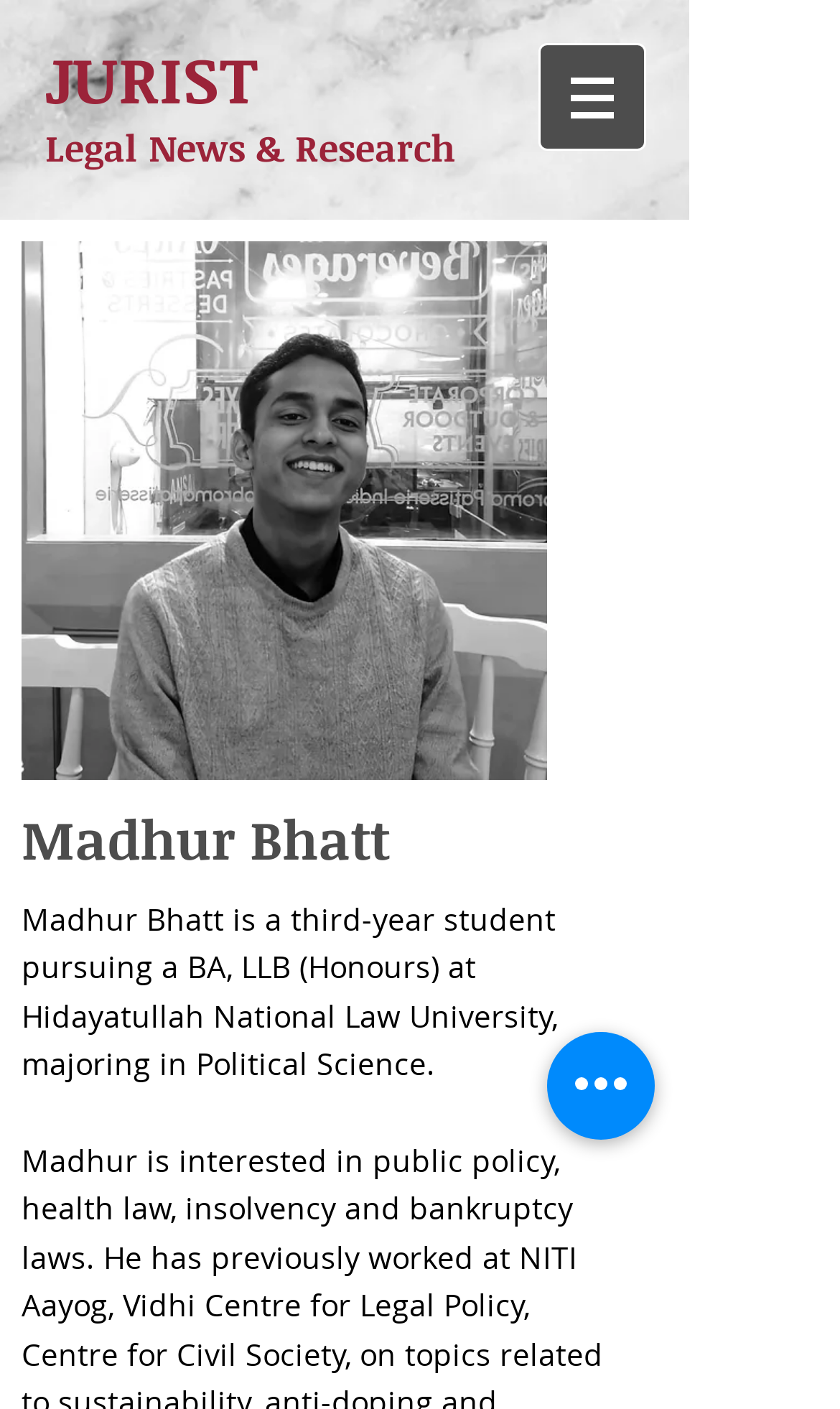What is the name of the person on this webpage?
Your answer should be a single word or phrase derived from the screenshot.

Madhur Bhatt